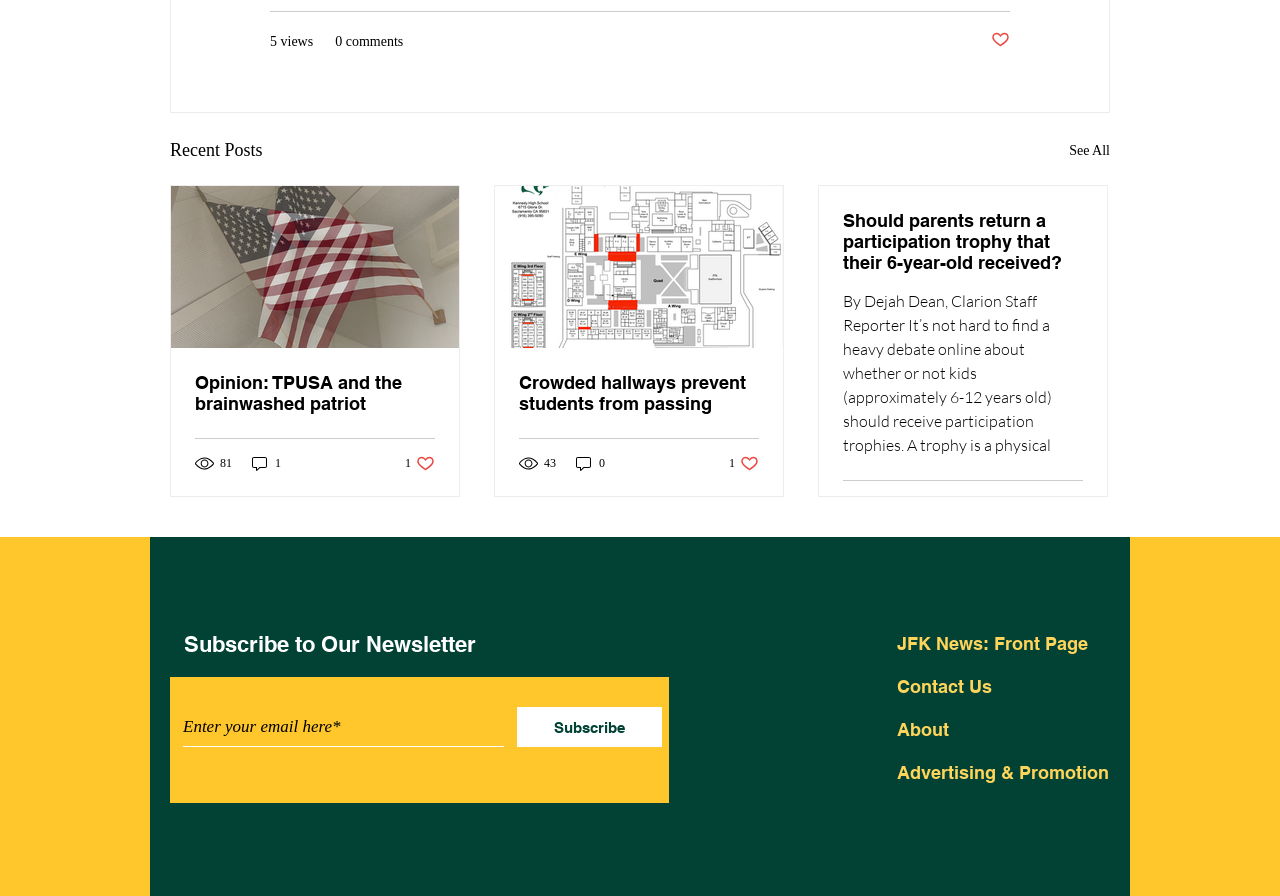What is the purpose of the button with the text 'Post not marked as liked'?
Look at the image and answer the question with a single word or phrase.

To like a post